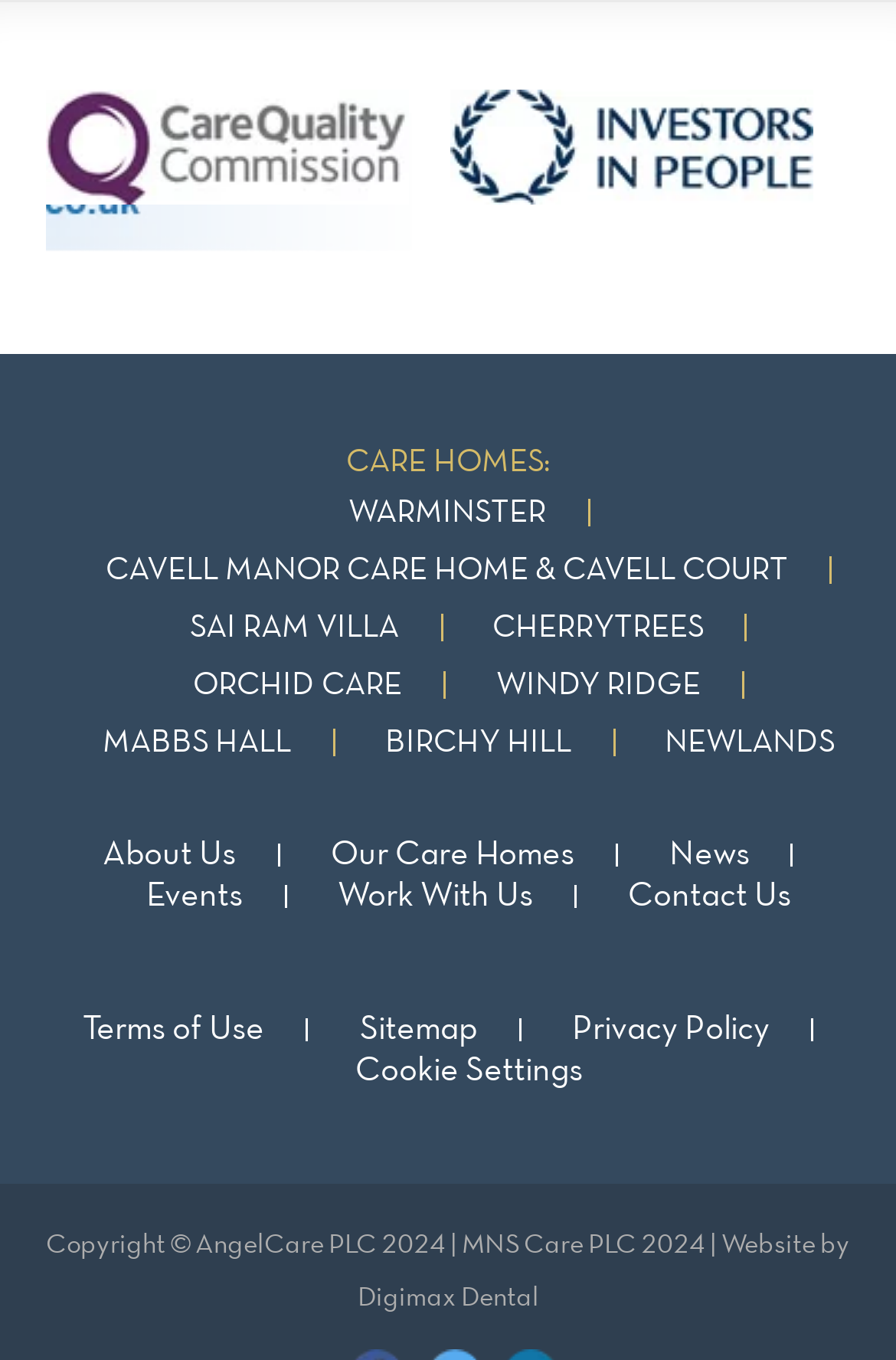Select the bounding box coordinates of the element I need to click to carry out the following instruction: "Learn about the company".

[0.114, 0.617, 0.263, 0.64]